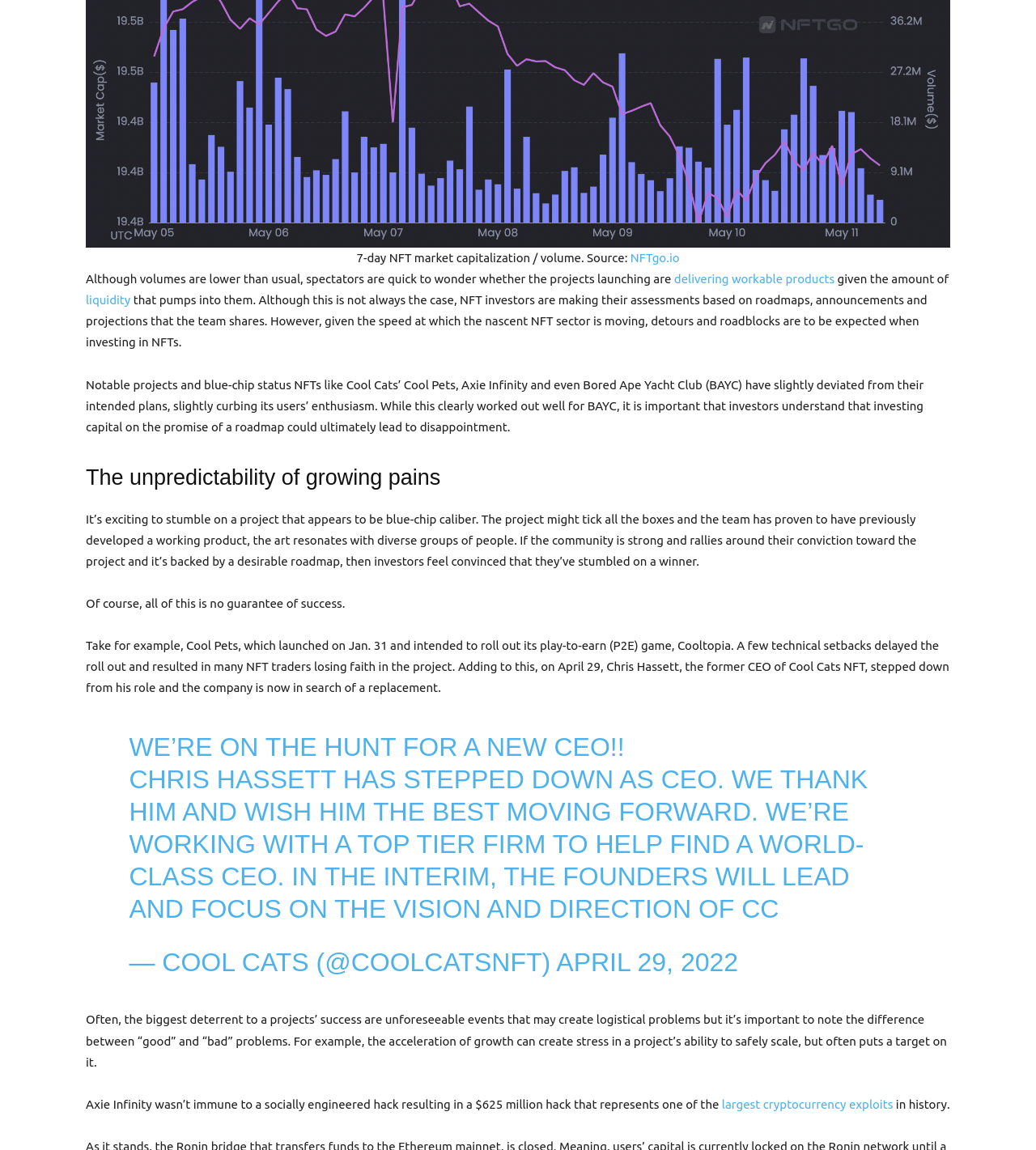What is the name of the NFT project that launched on Jan. 31? Look at the image and give a one-word or short phrase answer.

Cool Pets